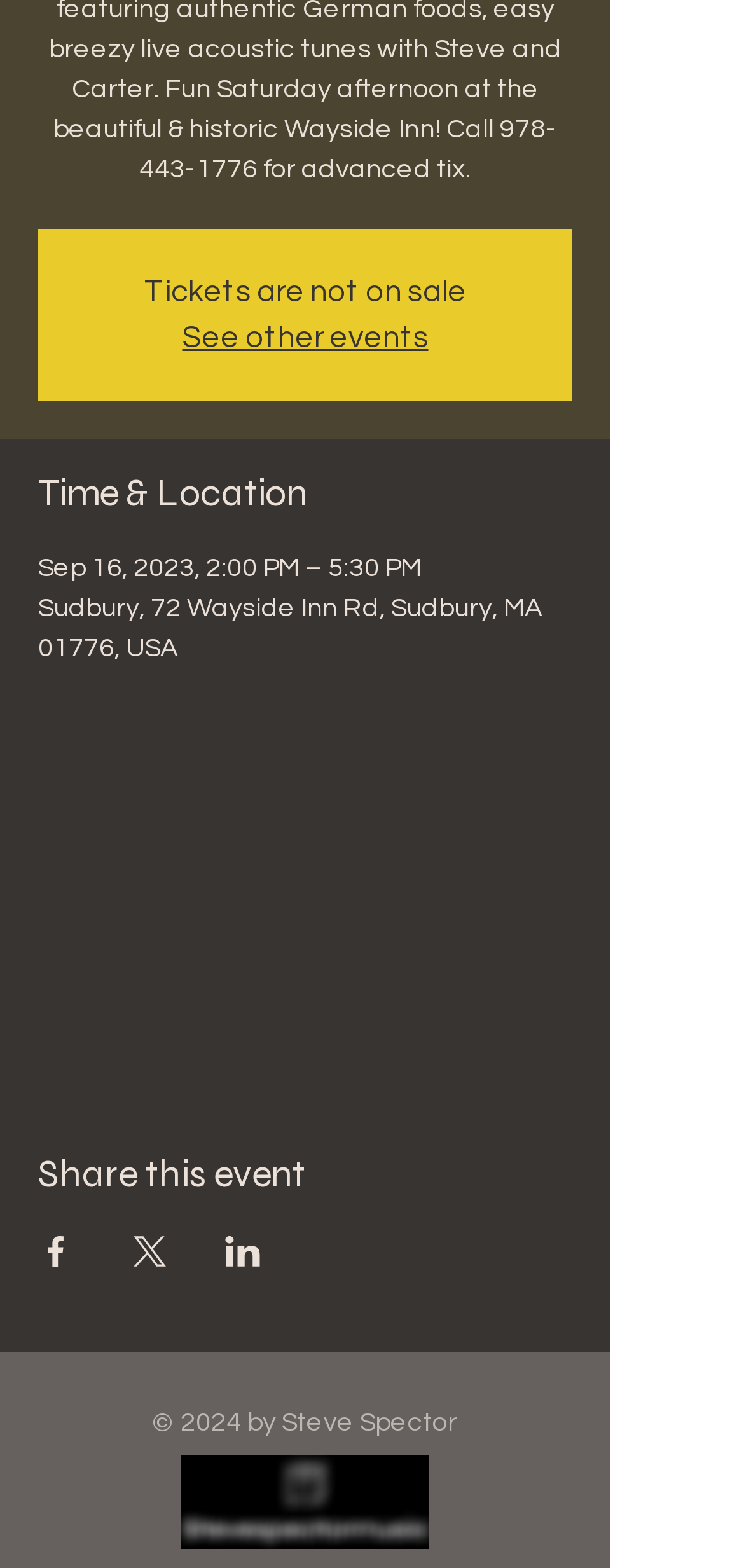Answer the question in one word or a short phrase:
Can tickets be purchased for this event?

No